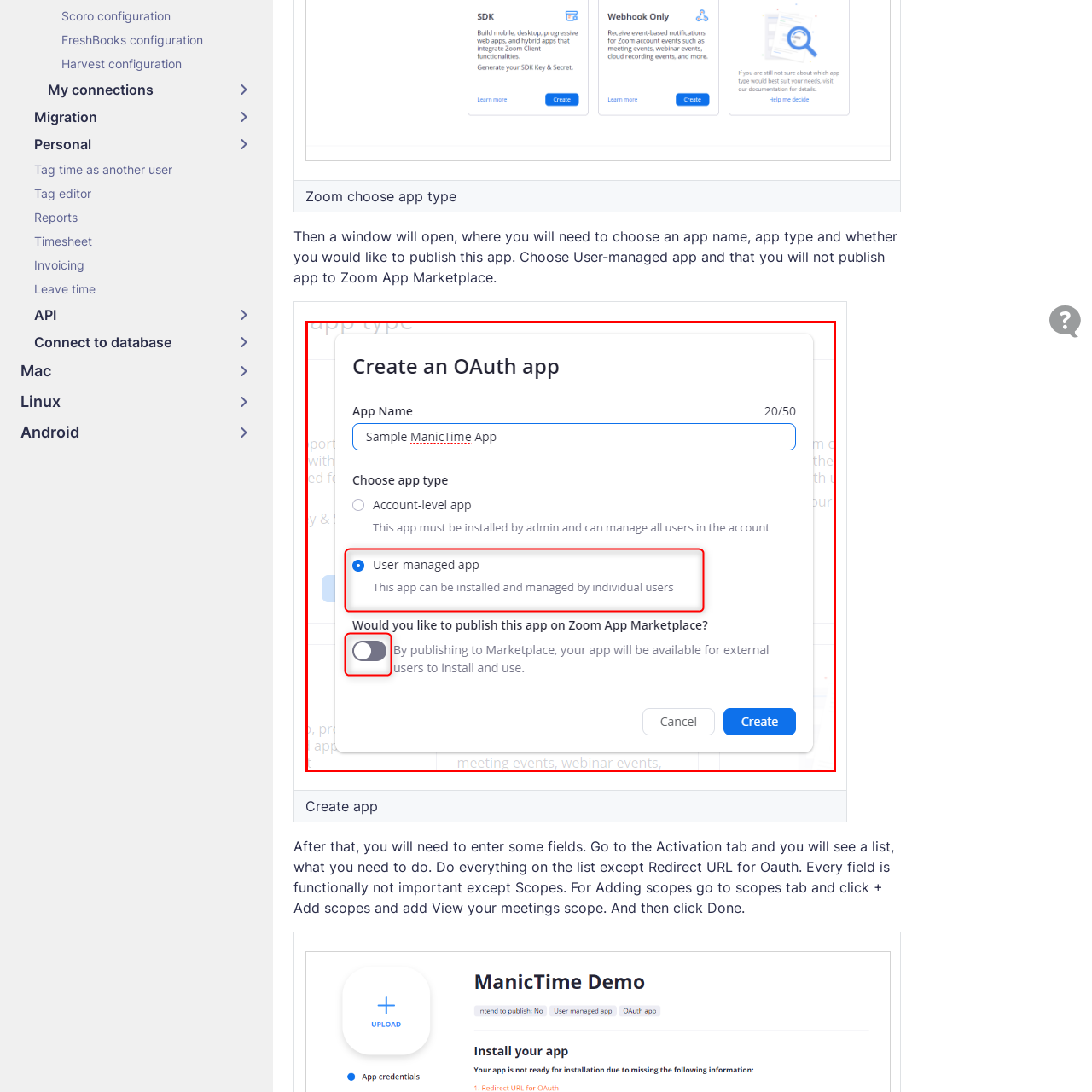Offer a meticulous description of everything depicted in the red-enclosed portion of the image.

The image displays a user interface for creating an OAuth app, specifically within the Zoom platform. It highlights the following components:

1. **App Name Field**: The user can input a name for their app, with a prompt indicating the maximum character limit of 50. The text "Sample ManicTime App" is shown, indicating a placeholder or example name.

2. **Choose App Type**: Two radio buttons are present, allowing the user to select between different app types. The options include:
   - **Account-level app**: This type requires installation at an admin level and can manage all users in an account.
   - **User-managed app**: Selected by default, this option allows individual users to install and manage the app independently.

3. **Publication Option**: Below the app type selection, there is a toggle switch asking if the user wants to publish the app on the Zoom App Marketplace. The description emphasizes that publishing will make the app available for external users to install and use.

4. **Action Buttons**: A "Cancel" button allows users to exit without saving changes, while a "Create" button enables them to proceed with the app creation process.

The overall design focuses on guiding users through the process of setting up their app, providing clear options and descriptions to enhance the user experience.